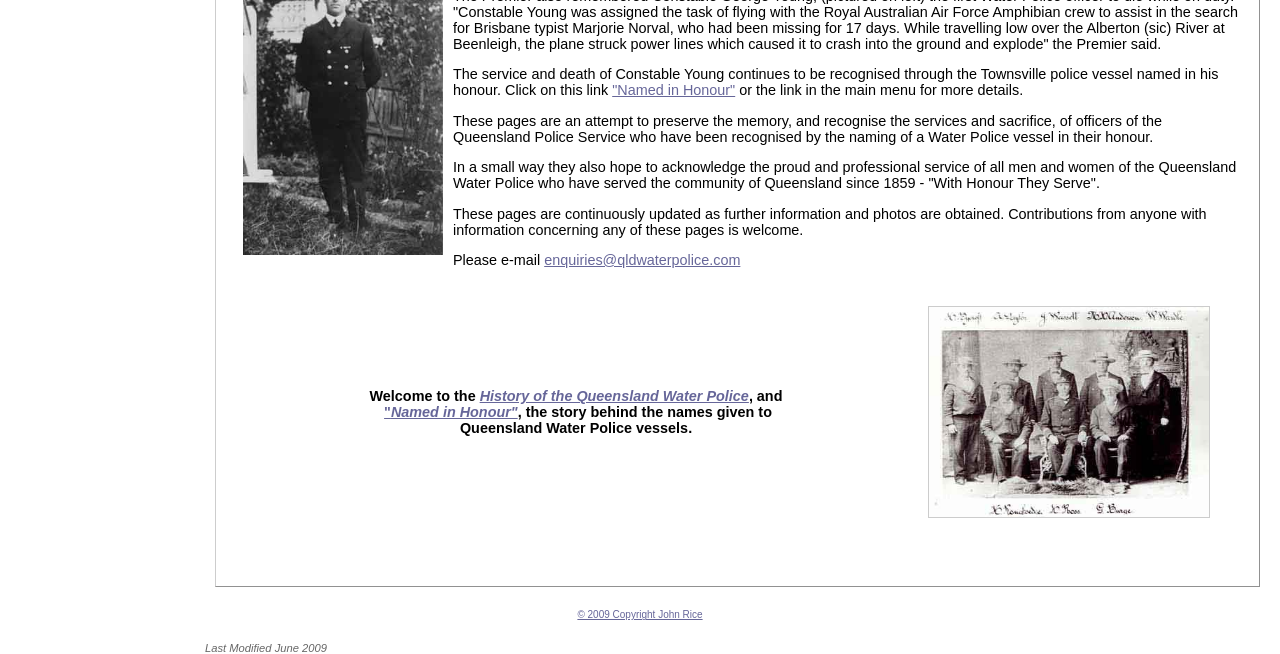Determine the bounding box coordinates for the UI element with the following description: "enquiries@qldwaterpolice.com". The coordinates should be four float numbers between 0 and 1, represented as [left, top, right, bottom].

[0.425, 0.385, 0.578, 0.41]